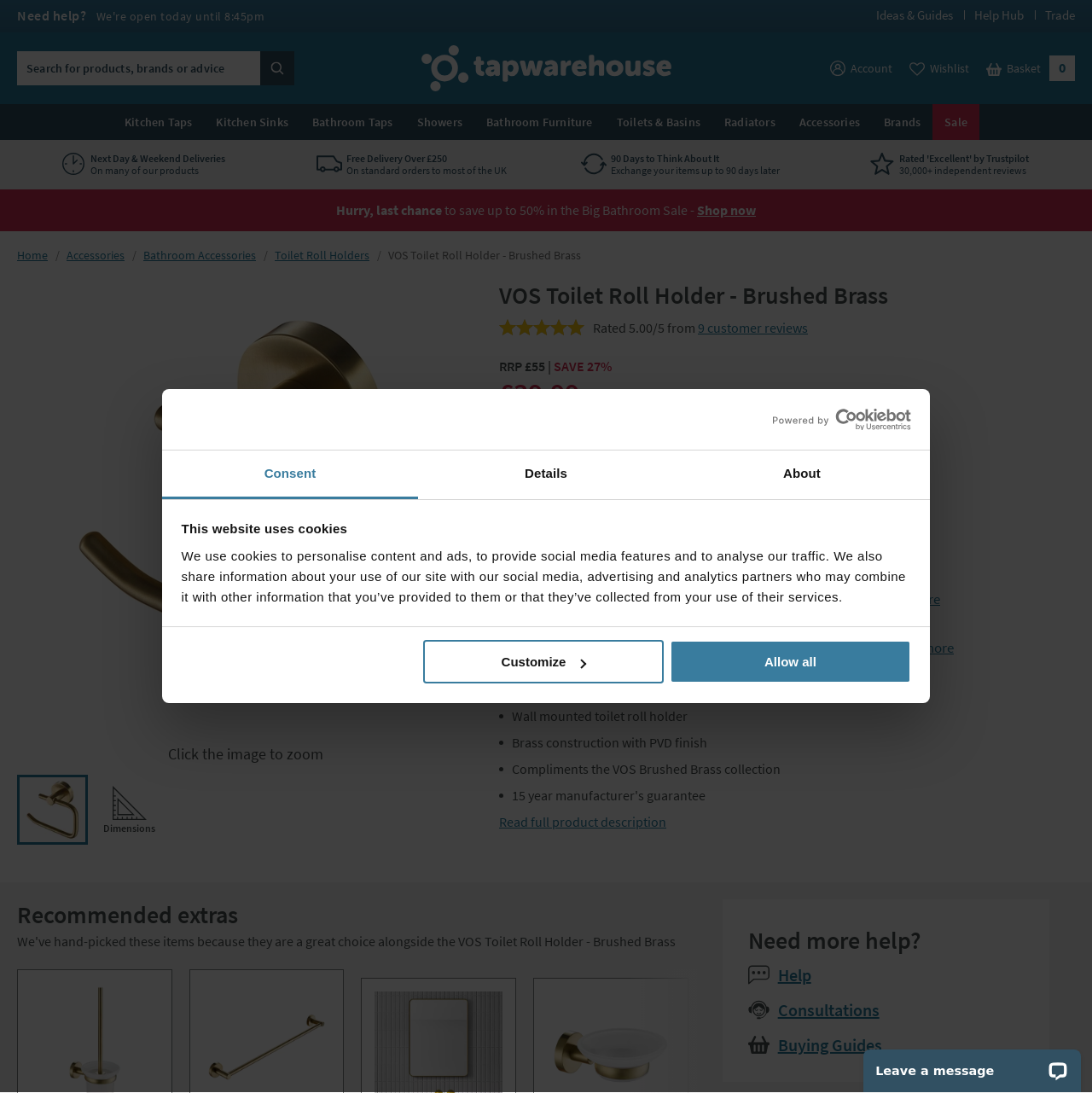Identify the bounding box coordinates of the area that should be clicked in order to complete the given instruction: "Search the site". The bounding box coordinates should be four float numbers between 0 and 1, i.e., [left, top, right, bottom].

[0.016, 0.047, 0.27, 0.078]